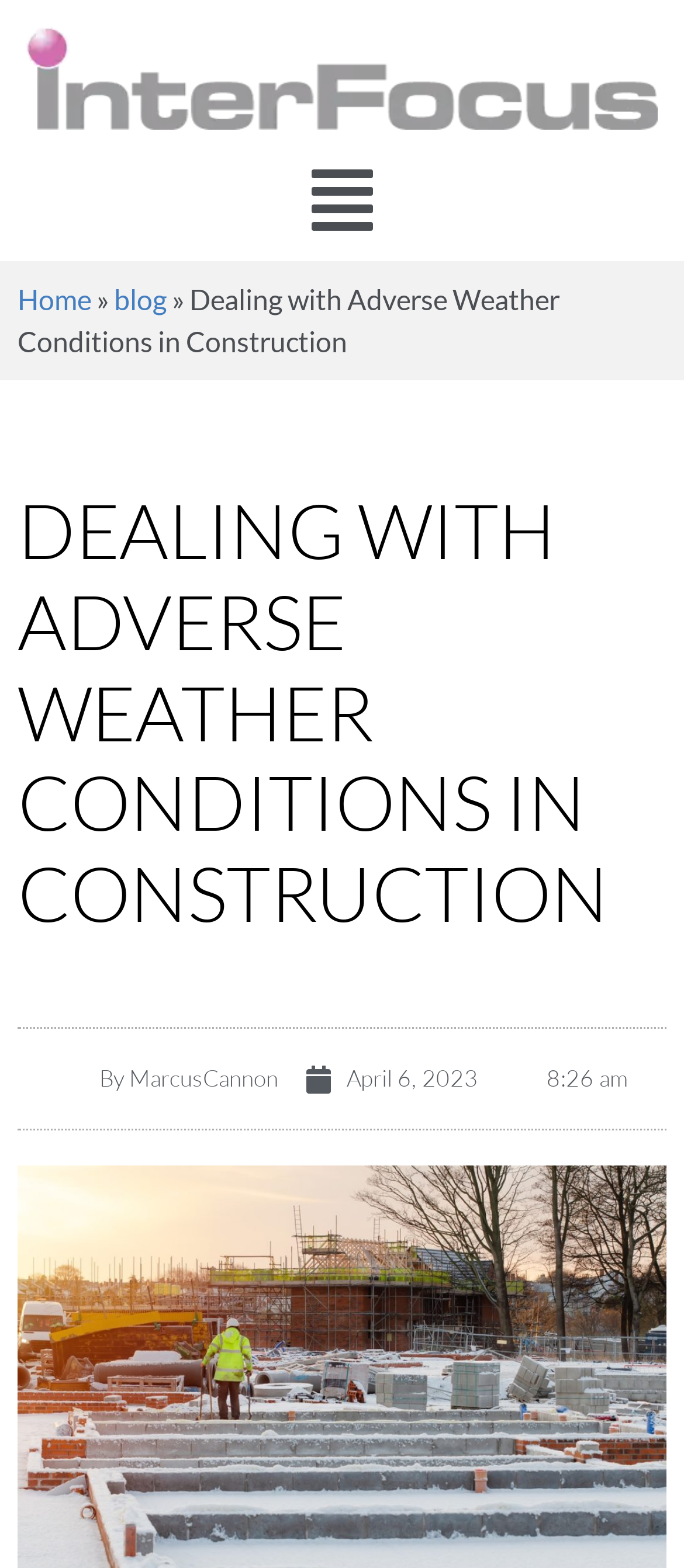When was the article published? Examine the screenshot and reply using just one word or a brief phrase.

April 6, 2023